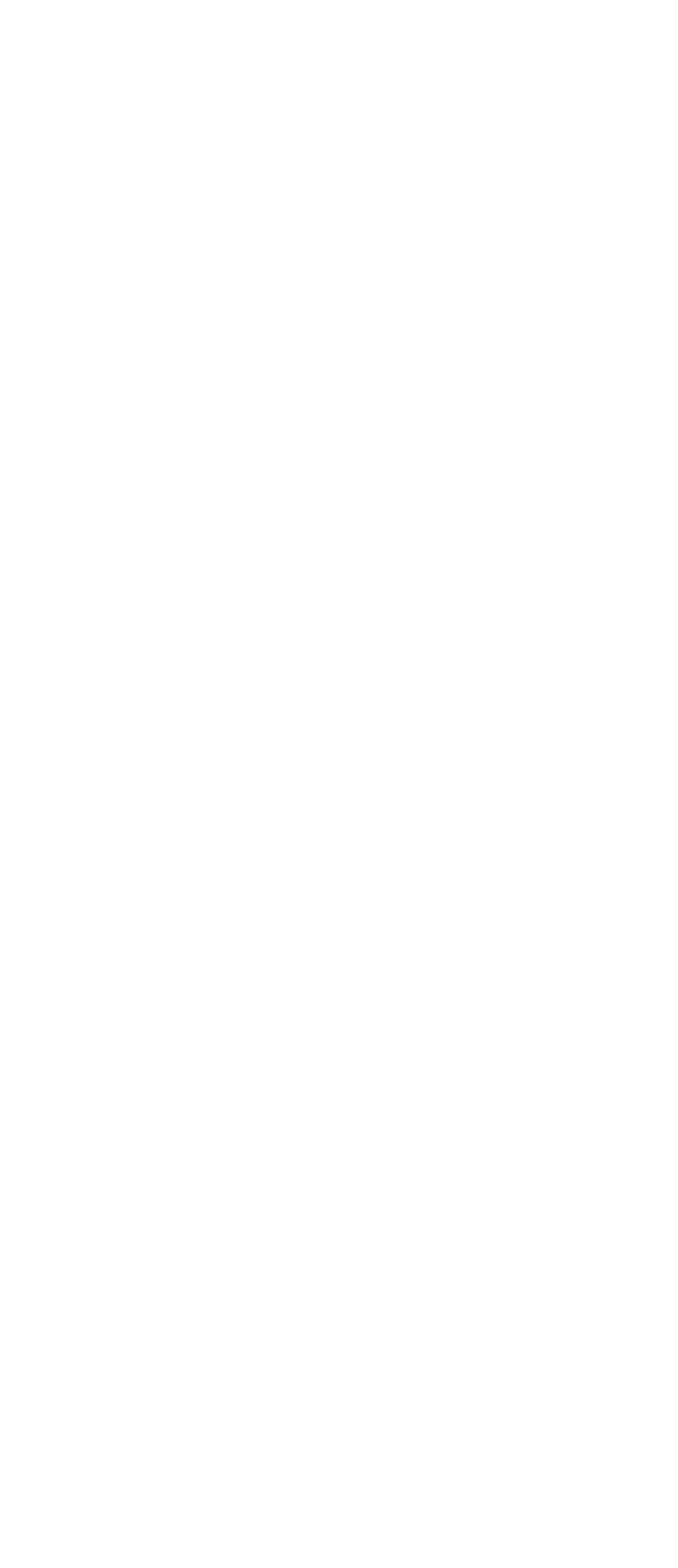Identify the bounding box coordinates of the clickable region to carry out the given instruction: "Click on 'Search'".

[0.258, 0.619, 0.399, 0.64]